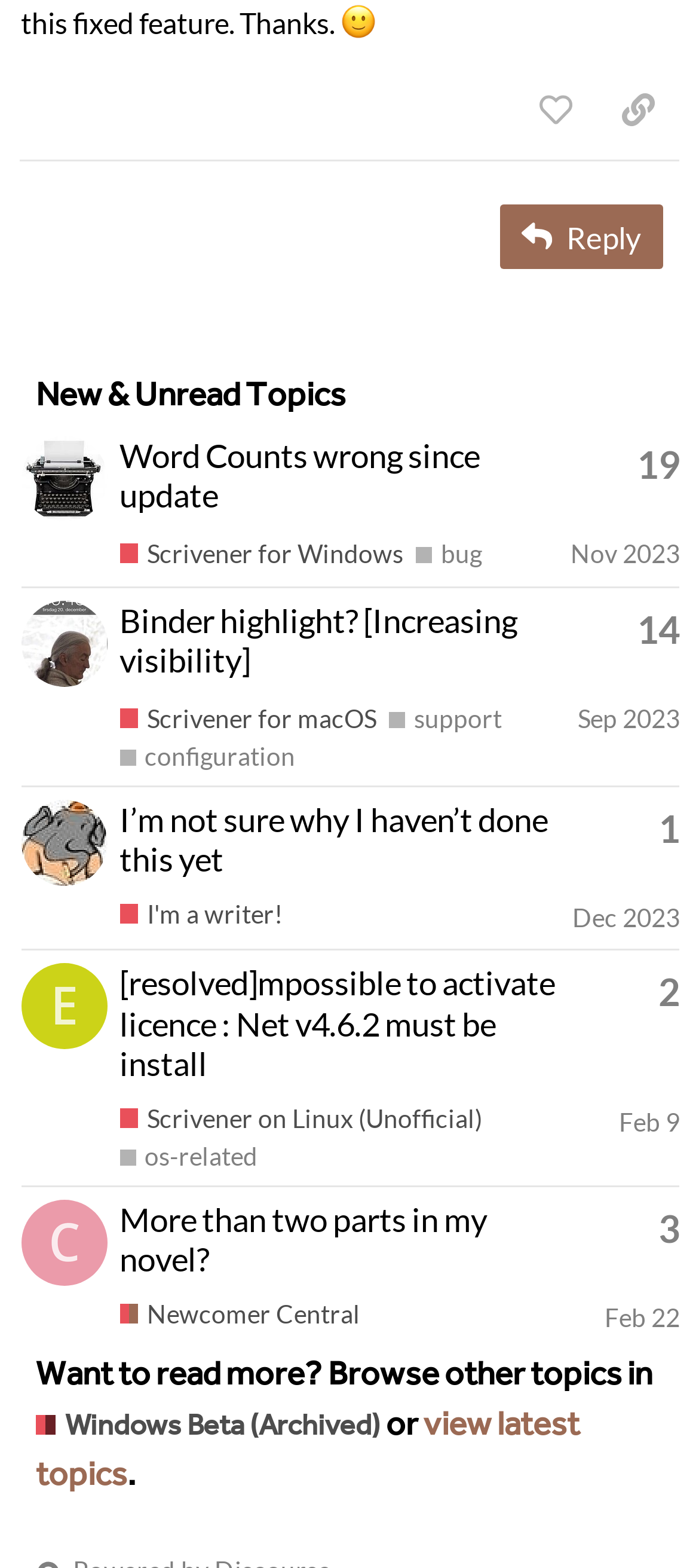Please identify the bounding box coordinates of where to click in order to follow the instruction: "view topic details".

[0.029, 0.278, 0.973, 0.374]